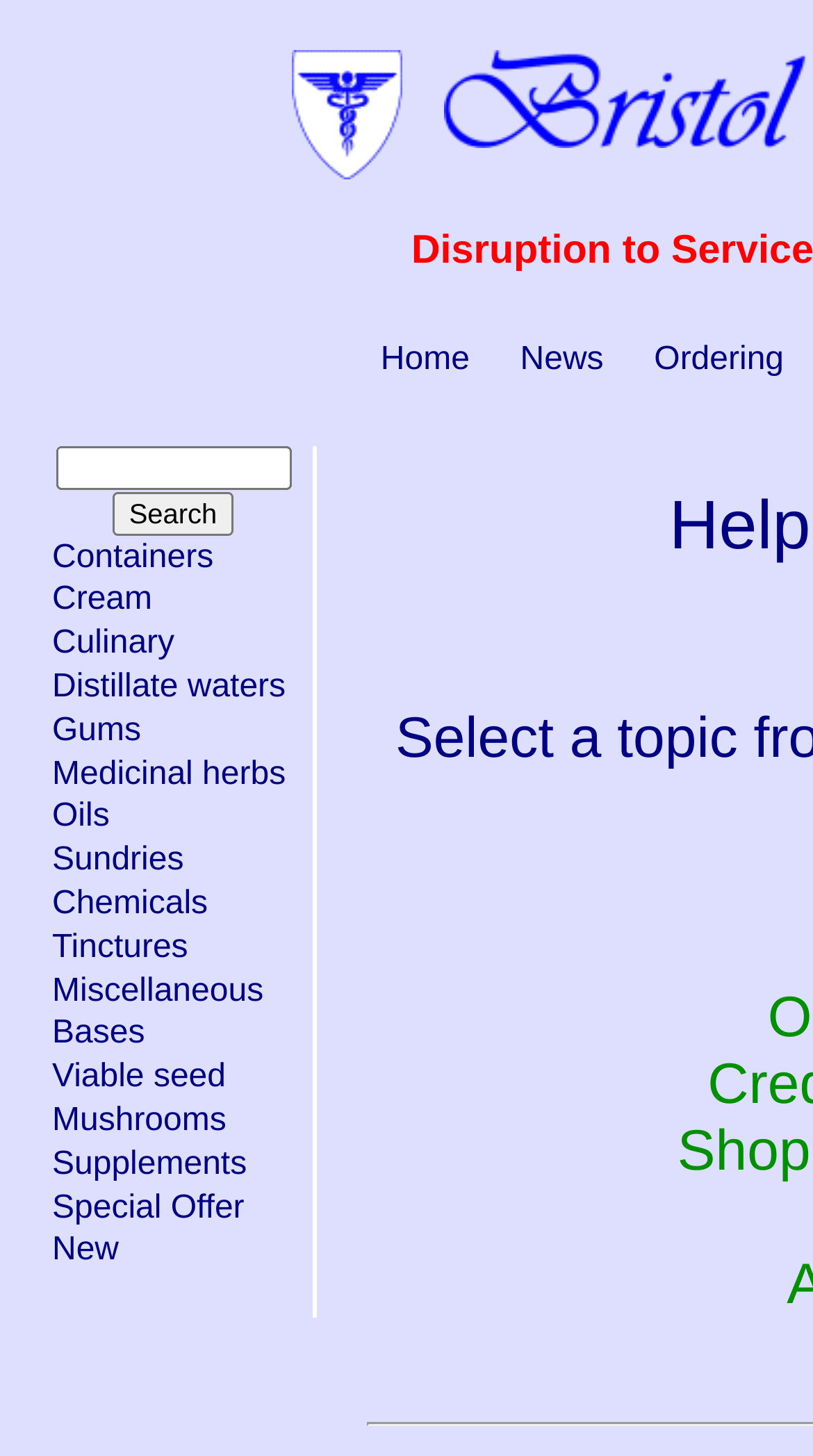What is the purpose of the textbox?
Provide an in-depth answer to the question, covering all aspects.

The textbox is located next to a 'Search' button, indicating that it is used for searching purposes.